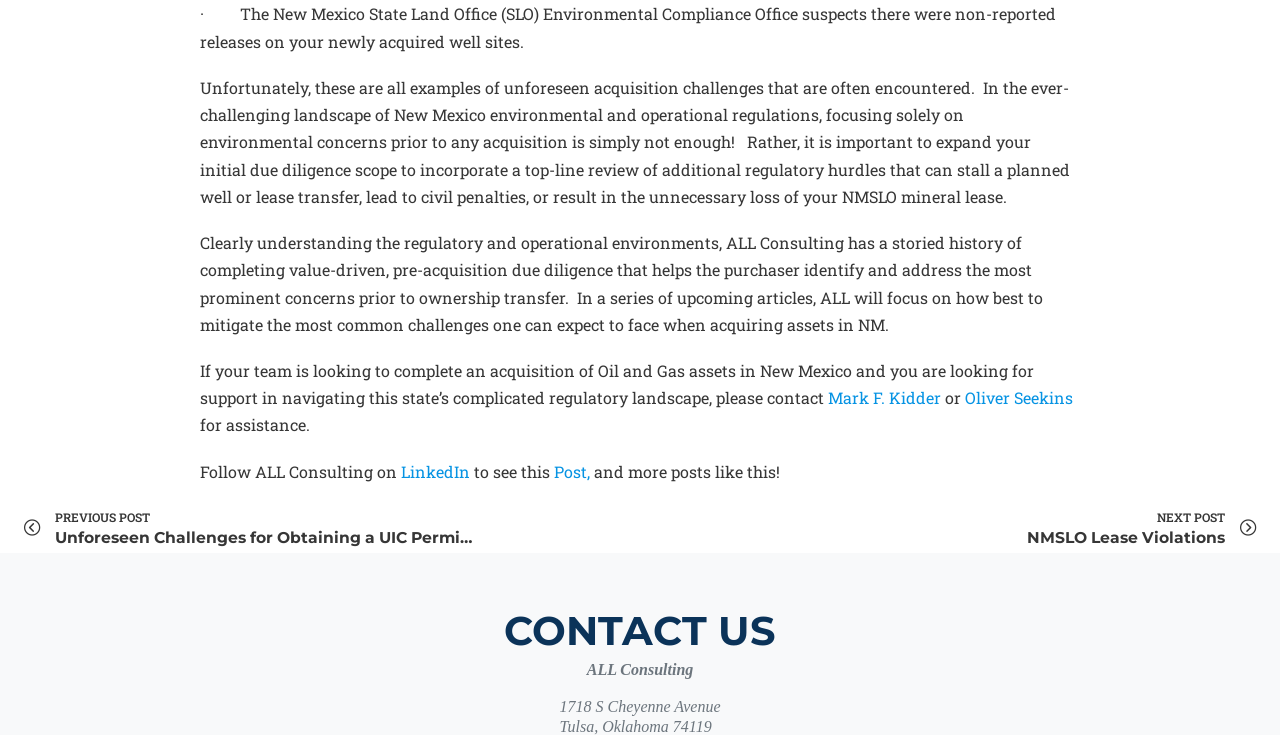What is the address of ALL Consulting?
Your answer should be a single word or phrase derived from the screenshot.

1718 S Cheyenne Avenue, Tulsa, Oklahoma 74119